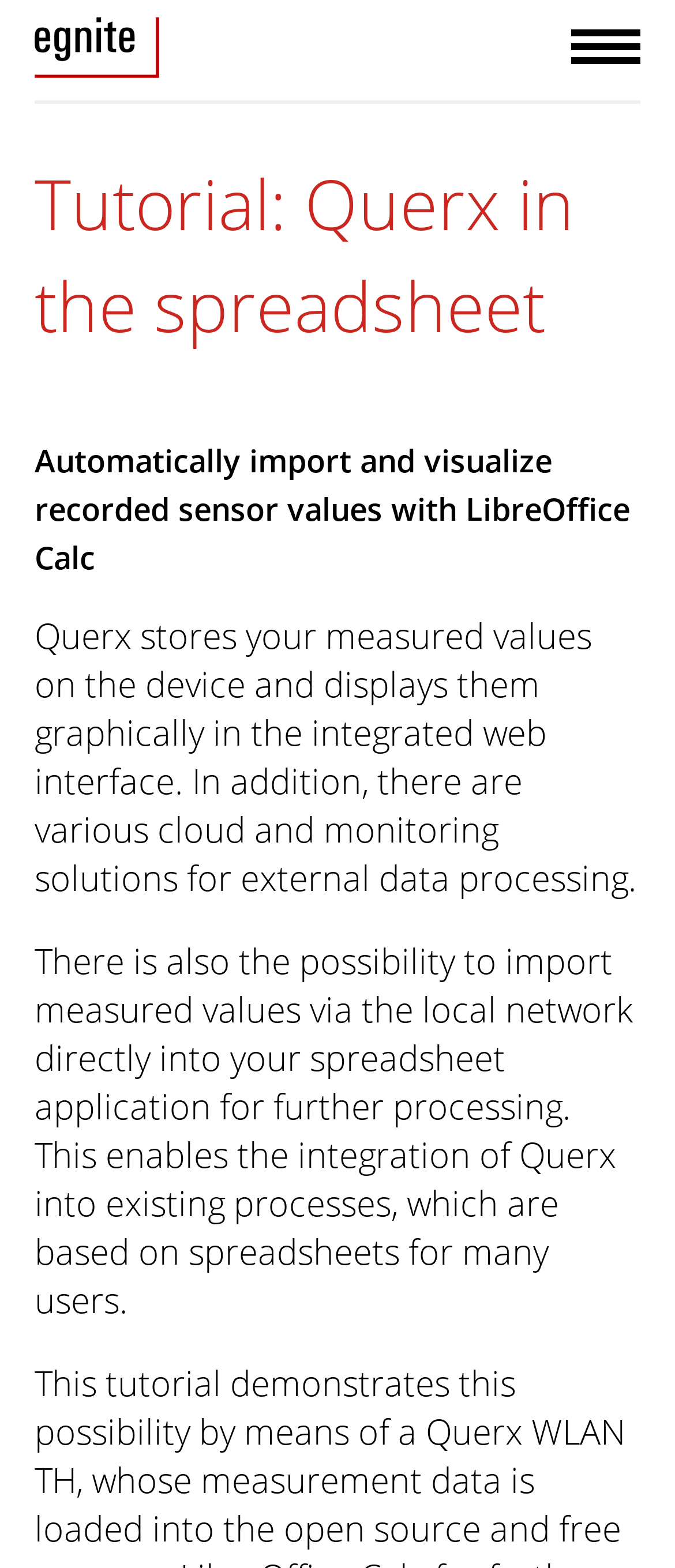Based on the image, provide a detailed and complete answer to the question: 
What is Querx used for?

Based on the webpage content, Querx is used to store measured values on the device and display them graphically in the integrated web interface. It also allows for importing measured values via the local network directly into a spreadsheet application for further processing.